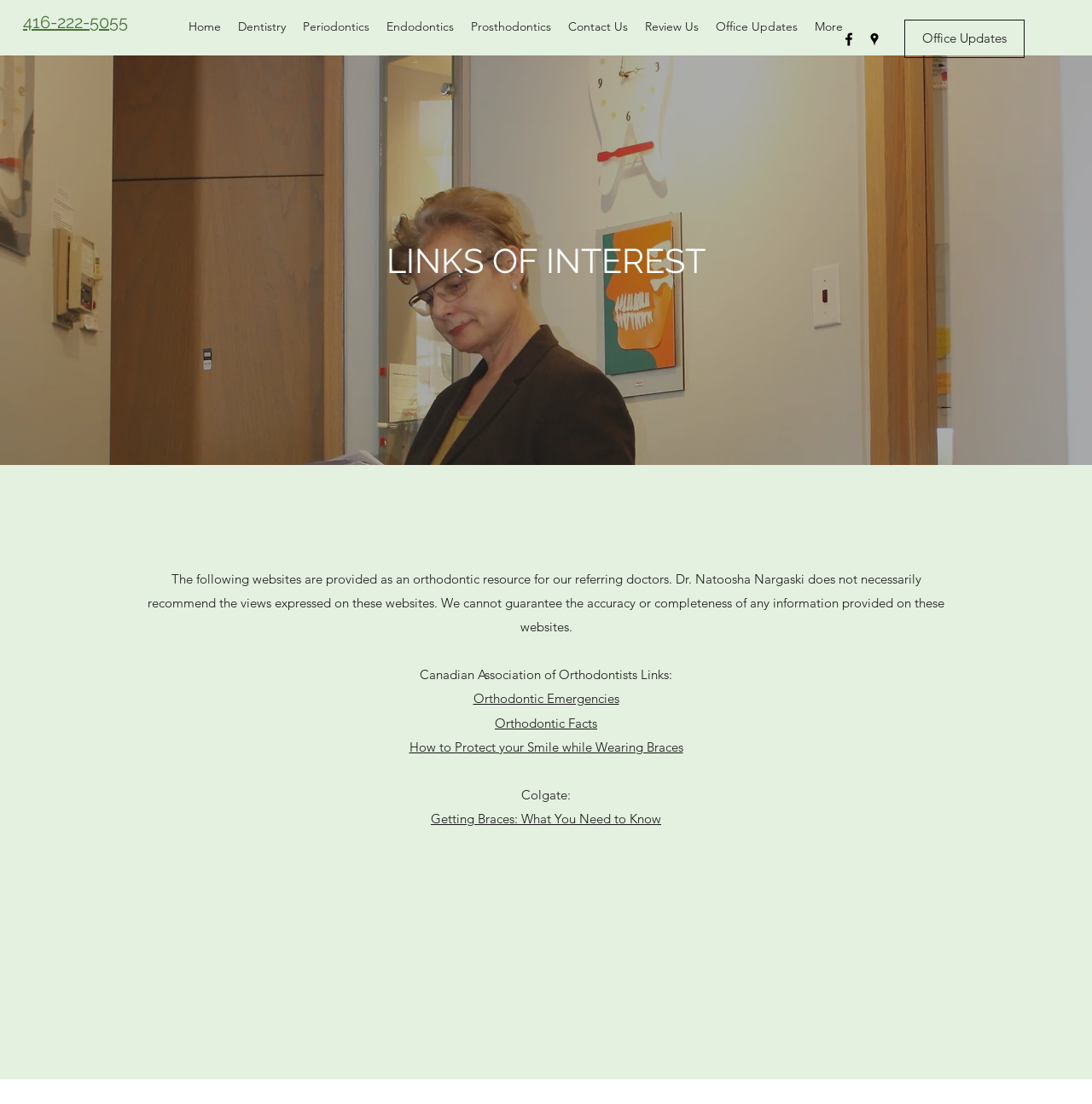Locate the bounding box coordinates of the region to be clicked to comply with the following instruction: "Read Office Updates". The coordinates must be four float numbers between 0 and 1, in the form [left, top, right, bottom].

[0.828, 0.018, 0.938, 0.053]